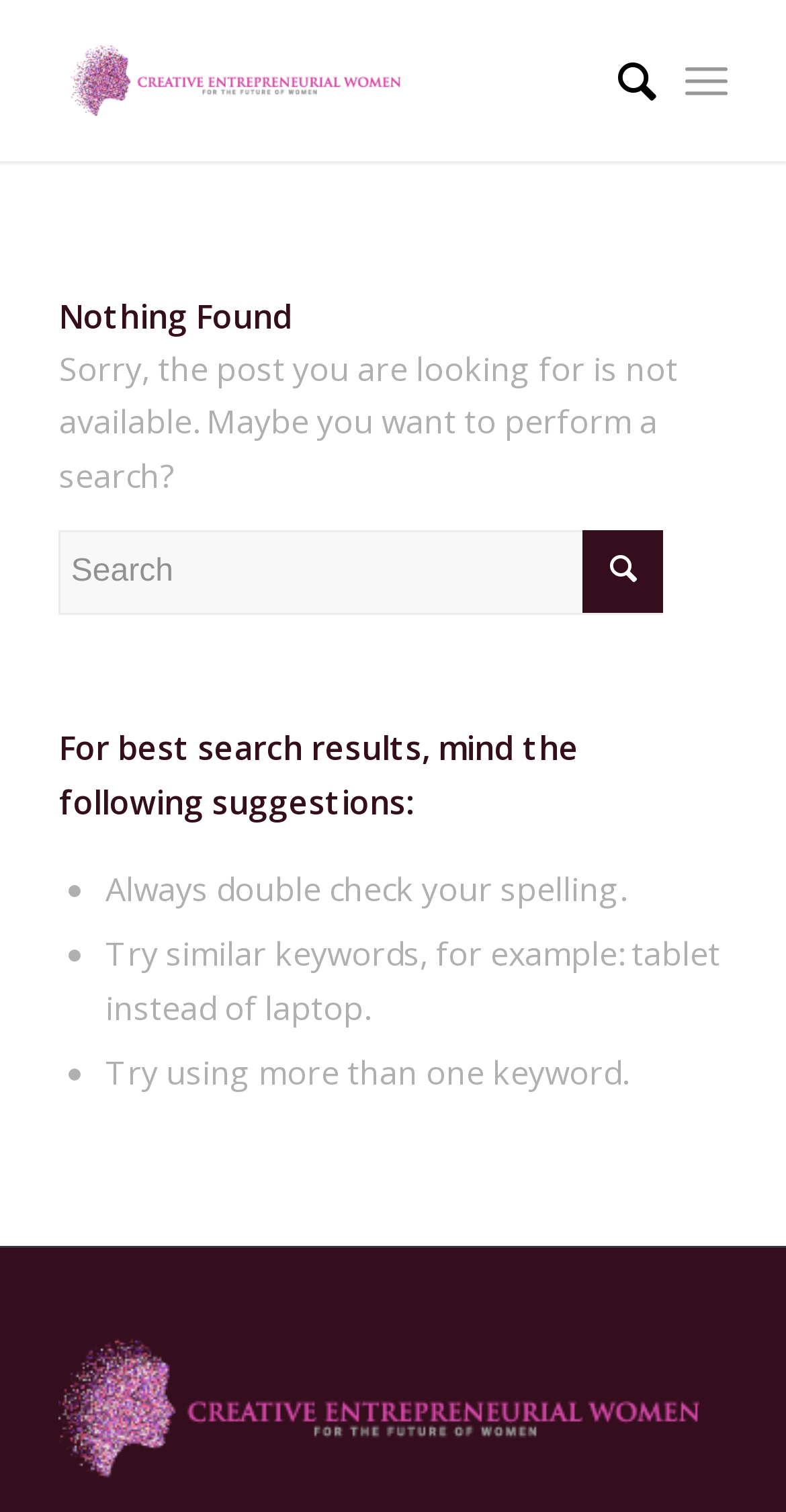How many search suggestions are provided?
Utilize the information in the image to give a detailed answer to the question.

There are three search suggestions provided because there are three ListMarker elements, each followed by a StaticText element containing a suggestion, such as 'Always double check your spelling', 'Try similar keywords', and 'Try using more than one keyword'.